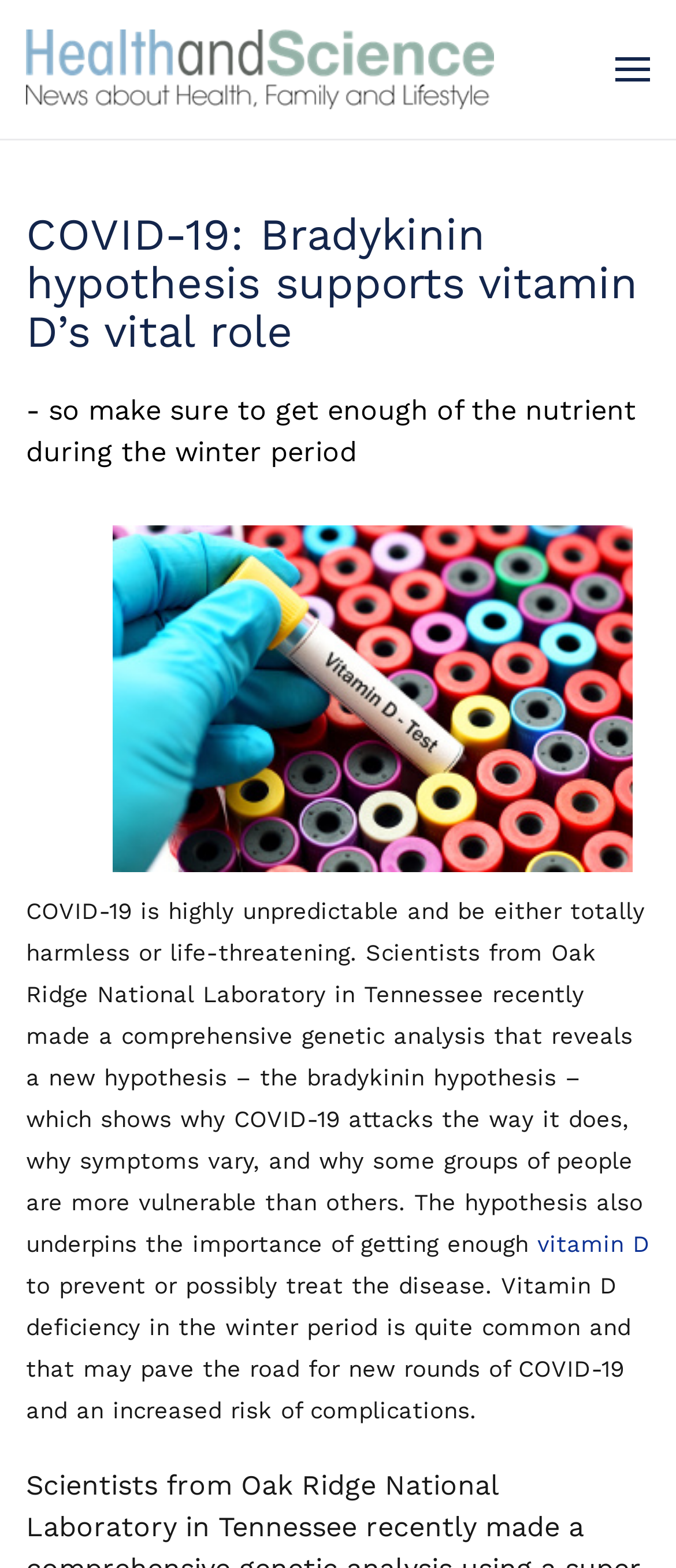What is the purpose of the button in the top-right corner of the webpage?
Based on the visual content, answer with a single word or a brief phrase.

Open menu